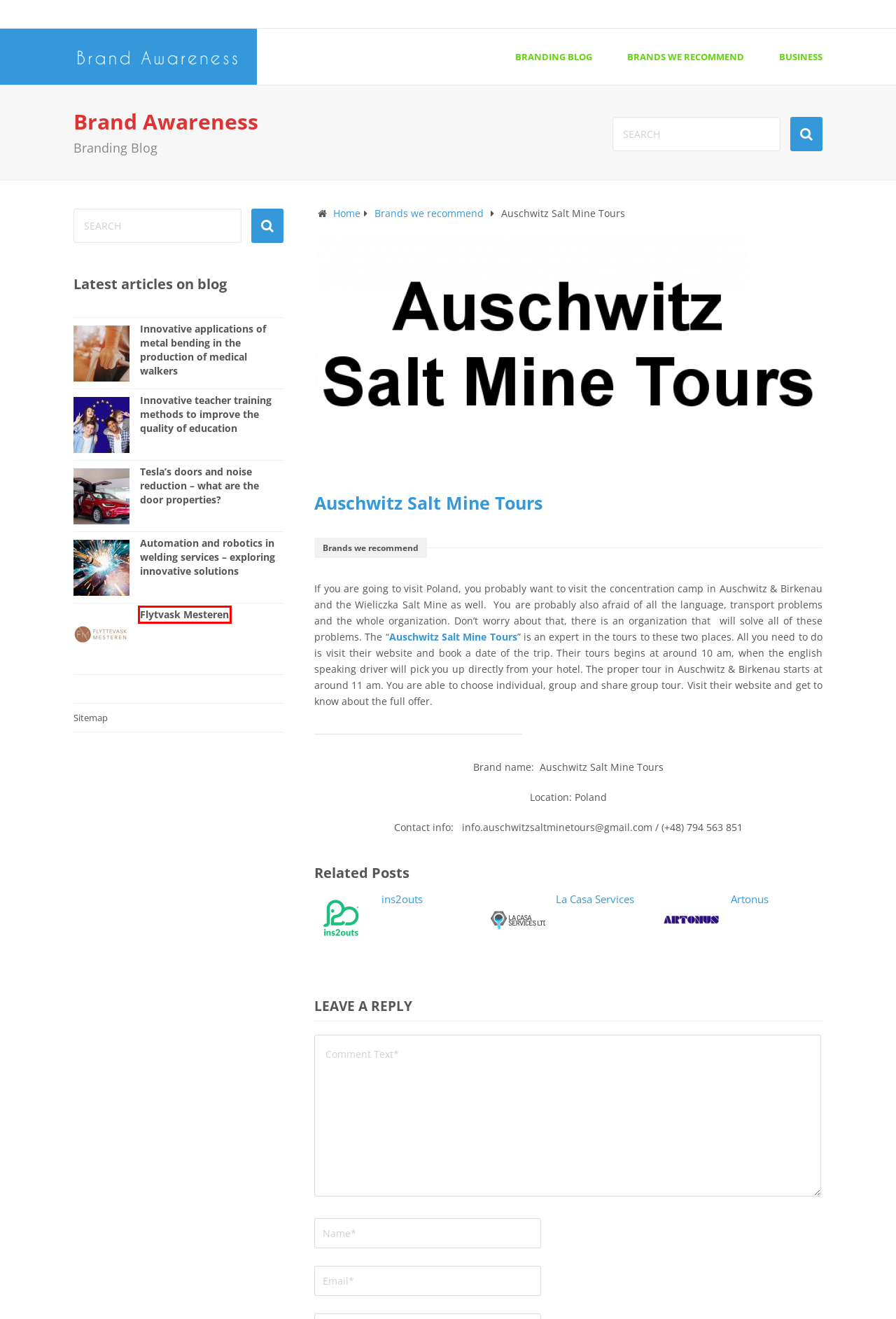Inspect the provided webpage screenshot, concentrating on the element within the red bounding box. Select the description that best represents the new webpage after you click the highlighted element. Here are the candidates:
A. Brand Awareness - Make a perfect branding
B. Artonus - Brand Awareness
C. Innovative applications of metal bending in the production of medical walkers - Brand Awareness
D. ins2outs - Brand Awareness
E. Flytvask Mesteren - Brand Awareness
F. Business - Brand Awareness
G. Innovative teacher training methods to improve the quality of education - Brand Awareness
H. Sitemap - Brand Awareness

E